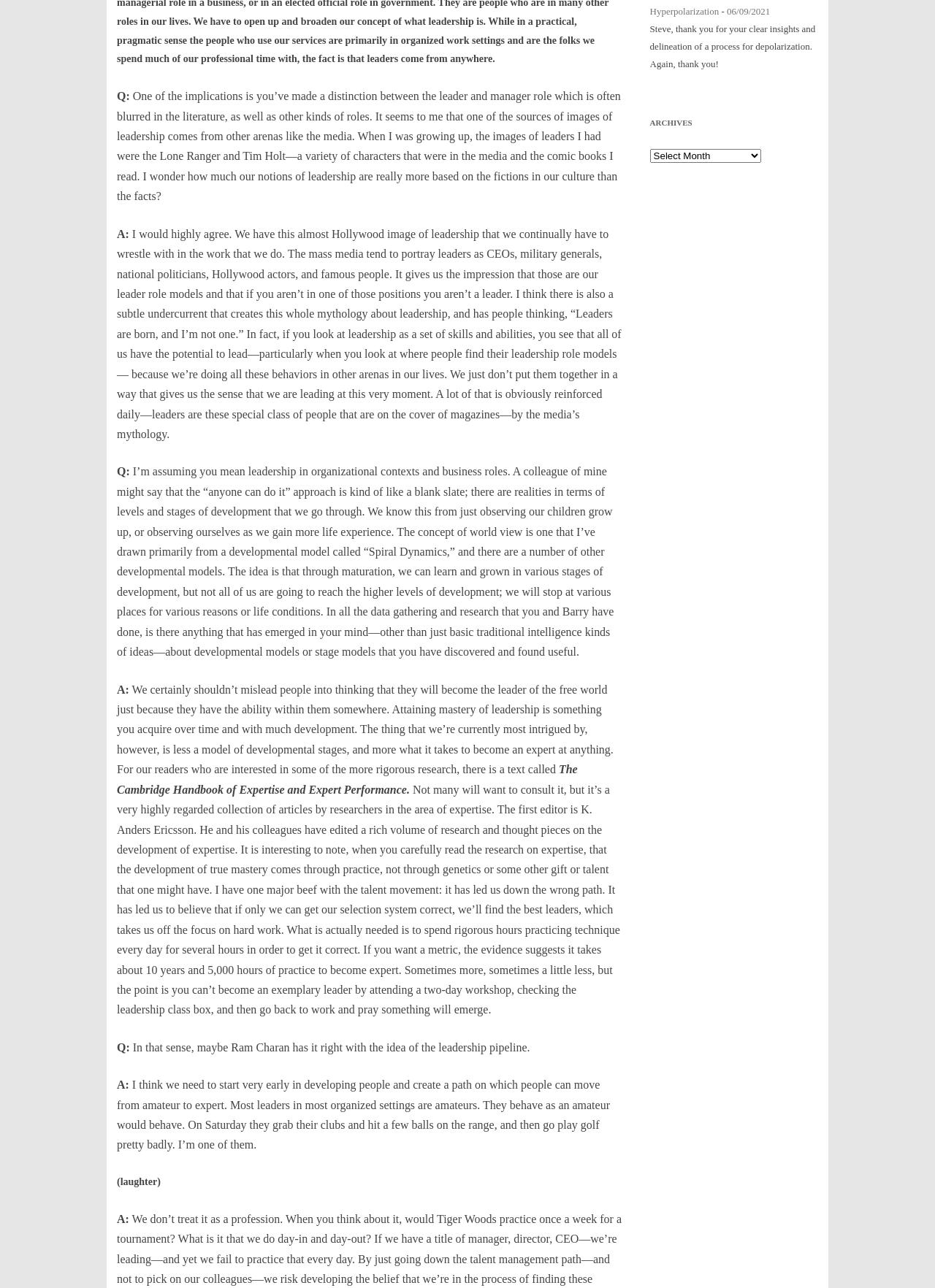Pinpoint the bounding box coordinates of the clickable element to carry out the following instruction: "Click on the link '12/21 — Seeing Through the World: An Invitation to Begin the Healing Work'."

[0.695, 0.479, 0.874, 0.514]